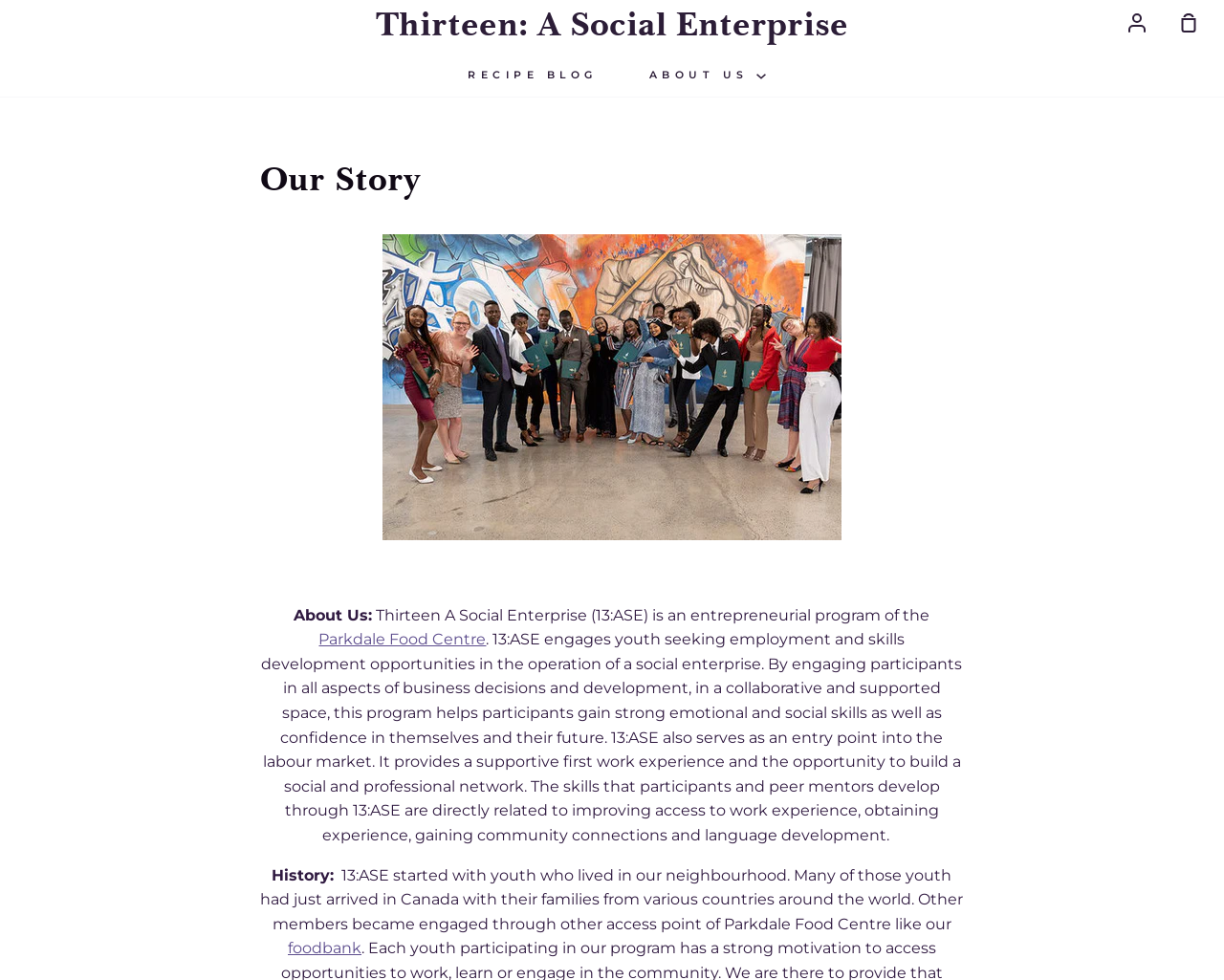What is the benefit of 13:ASE for participants?
Offer a detailed and exhaustive answer to the question.

I found the answer by analyzing the text content of the webpage, specifically the sentence 'this program helps participants gain strong emotional and social skills as well as confidence in themselves and their future.' which suggests that one of the benefits of 13:ASE for participants is gaining confidence and skills.